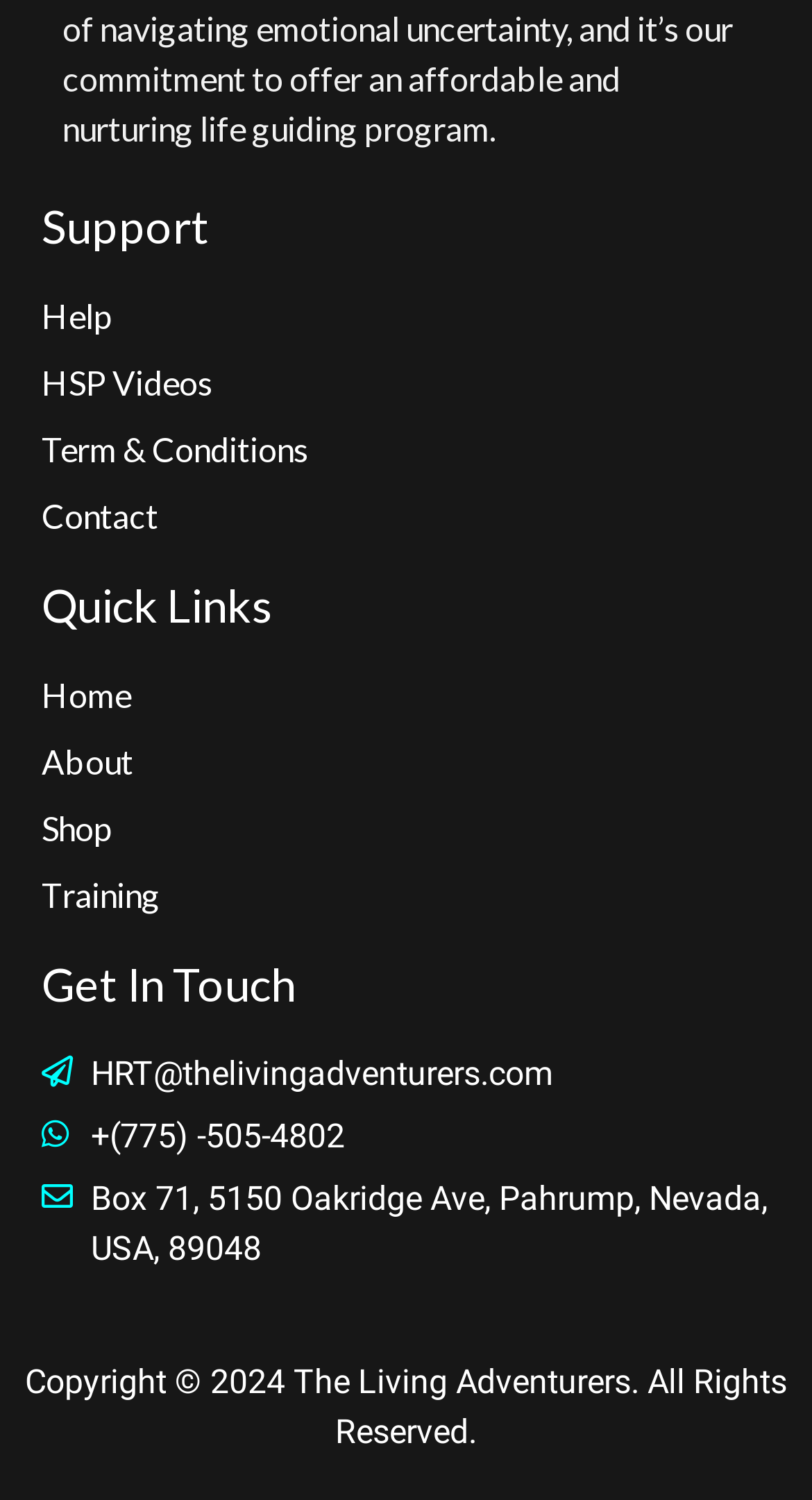What is the phone number listed on the webpage?
Please provide a detailed and comprehensive answer to the question.

I looked for a link element containing a phone number, and found the specified phone number.